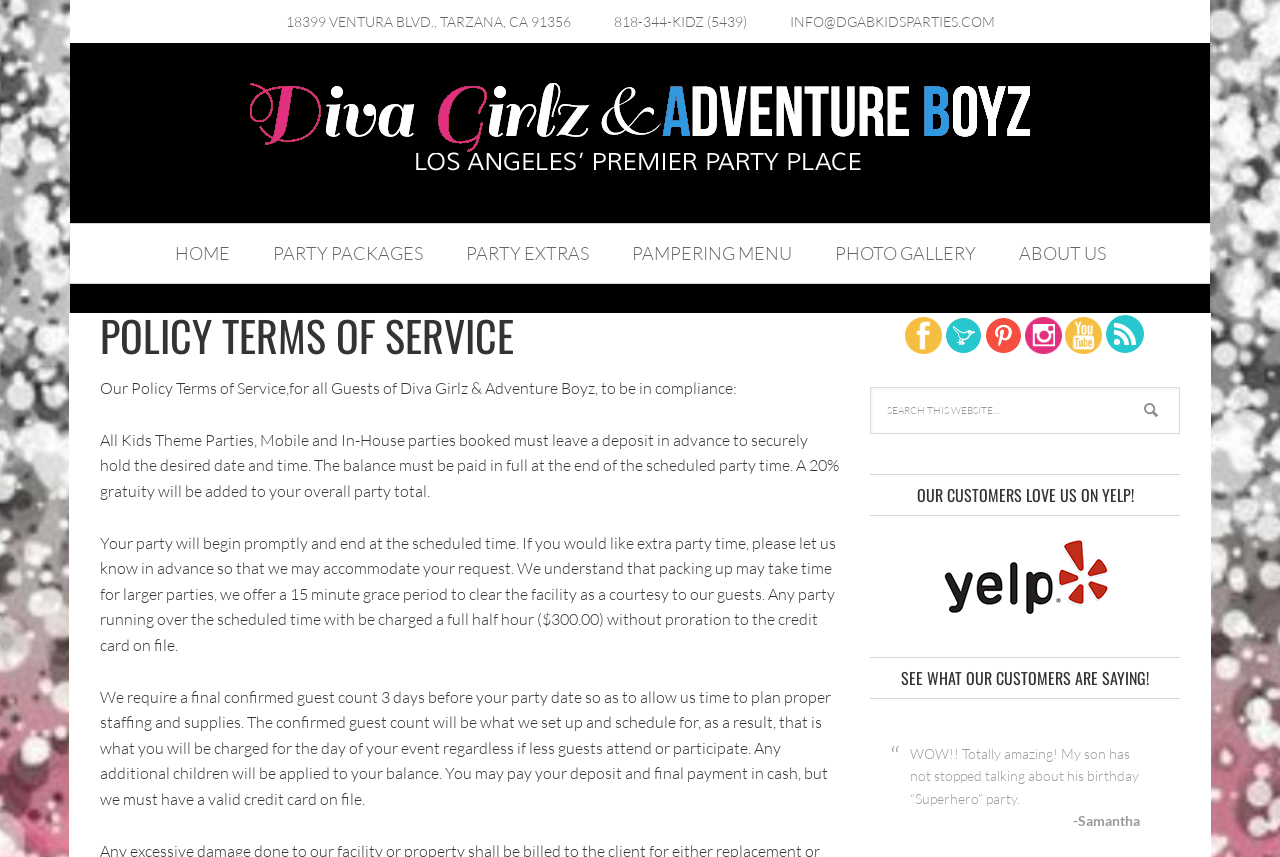Please extract the primary headline from the webpage.

POLICY TERMS OF SERVICE